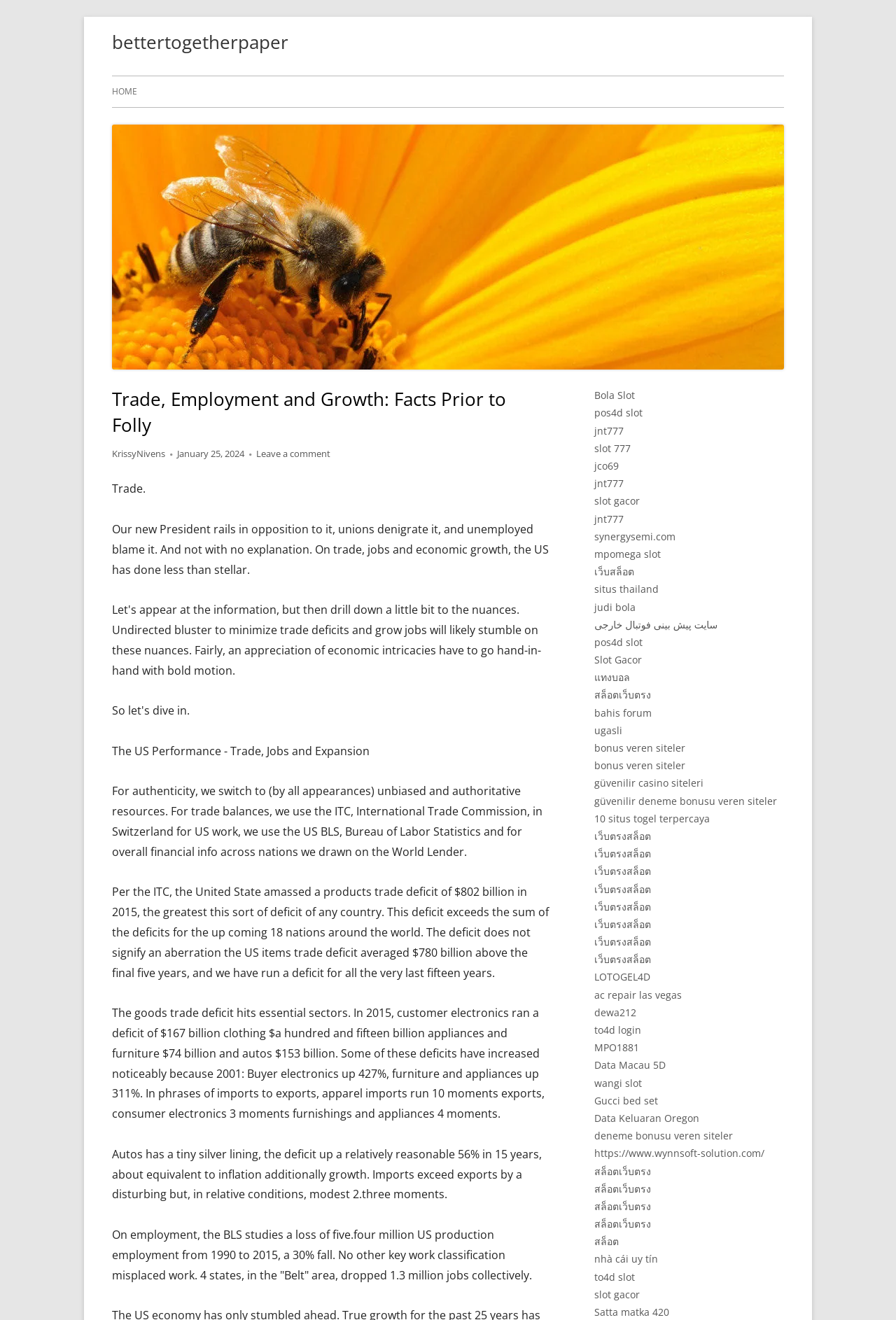What is the author of the article?
Using the visual information, respond with a single word or phrase.

Krissy Nivens